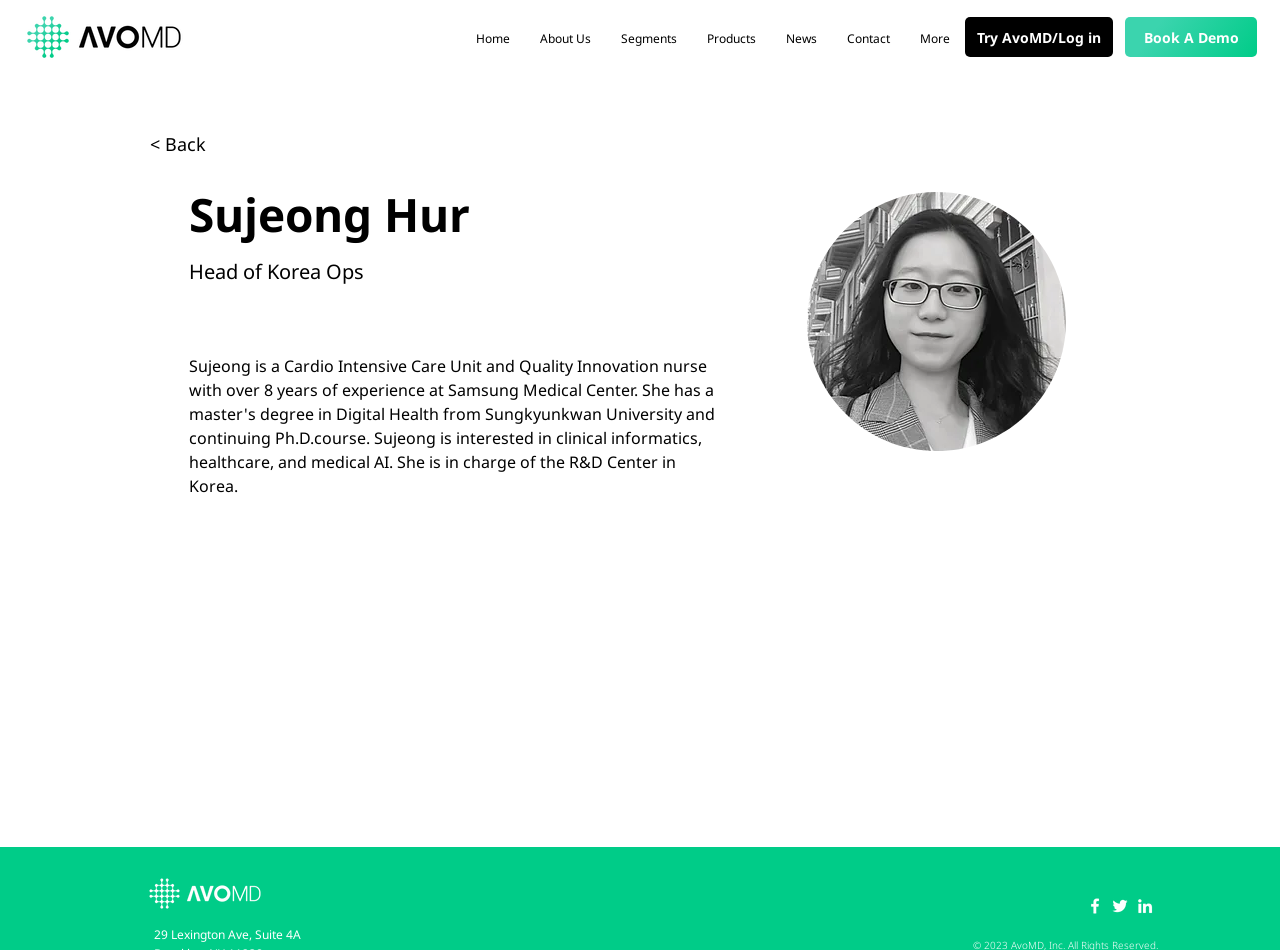Identify the bounding box for the described UI element. Provide the coordinates in (top-left x, top-left y, bottom-right x, bottom-right y) format with values ranging from 0 to 1: About Us

[0.41, 0.015, 0.473, 0.067]